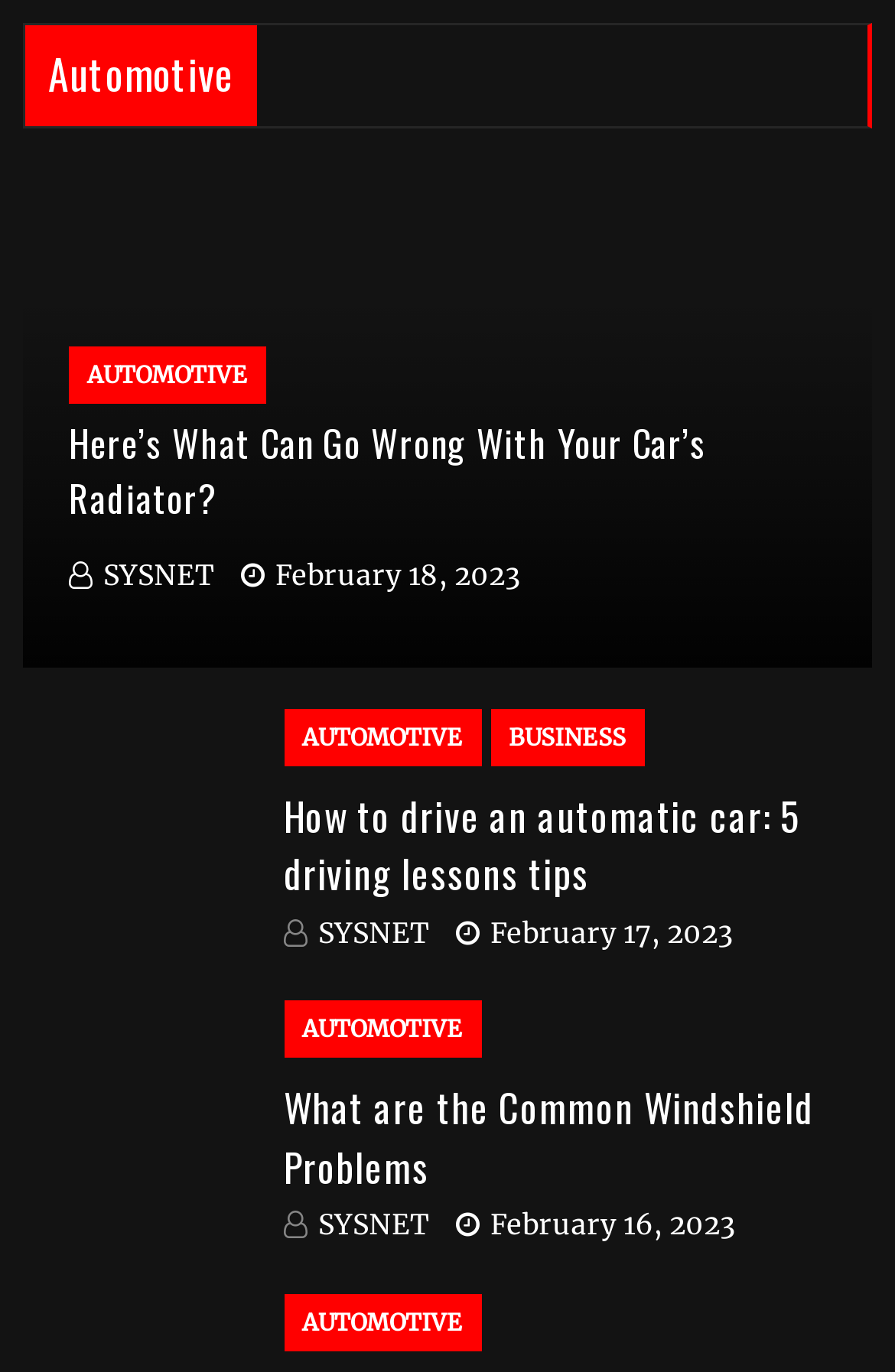Please identify the bounding box coordinates of the clickable area that will allow you to execute the instruction: "Visit CHASTAIN SITES".

None